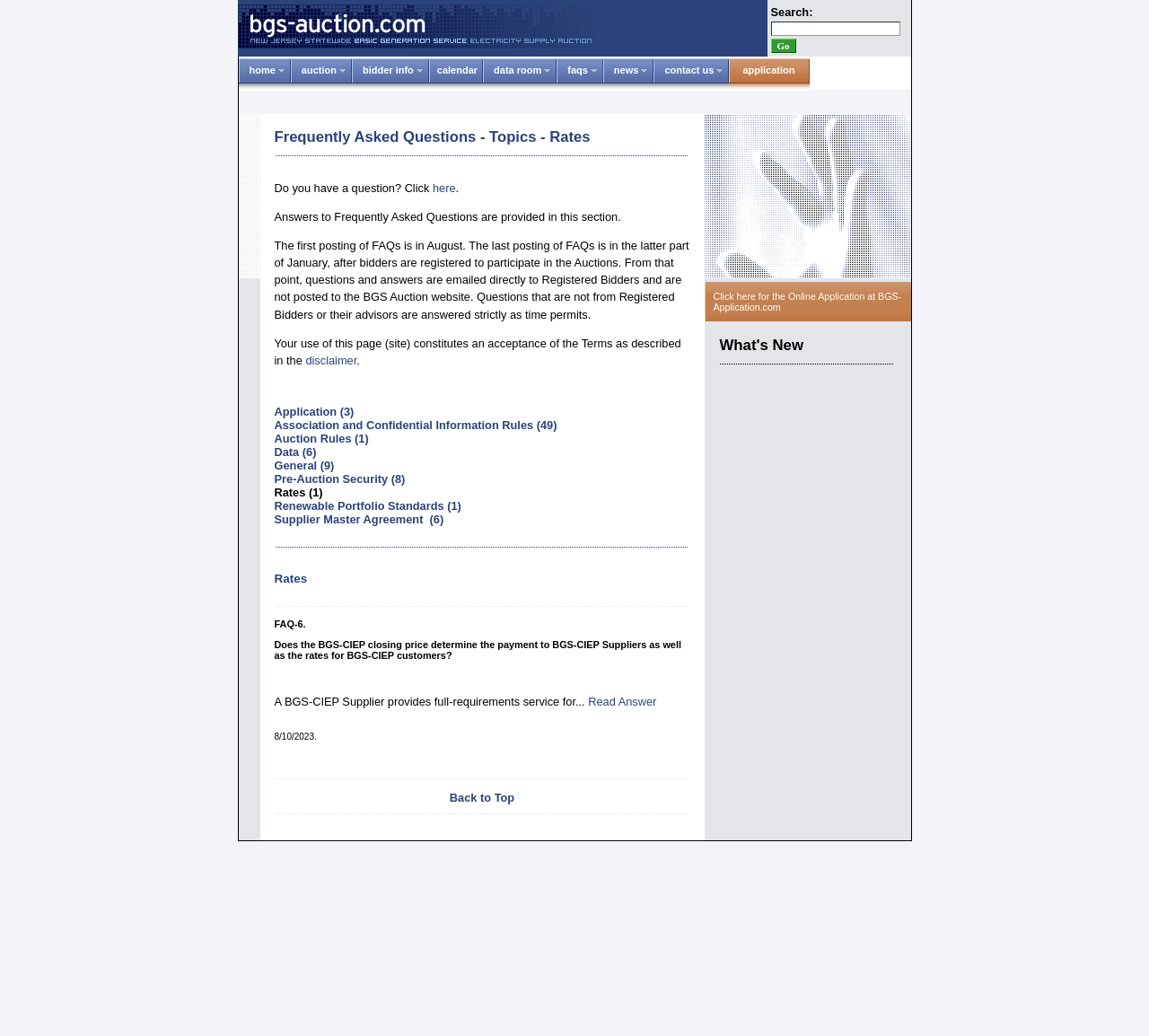Please indicate the bounding box coordinates of the element's region to be clicked to achieve the instruction: "Read answer to FAQ-6". Provide the coordinates as four float numbers between 0 and 1, i.e., [left, top, right, bottom].

[0.512, 0.67, 0.571, 0.683]